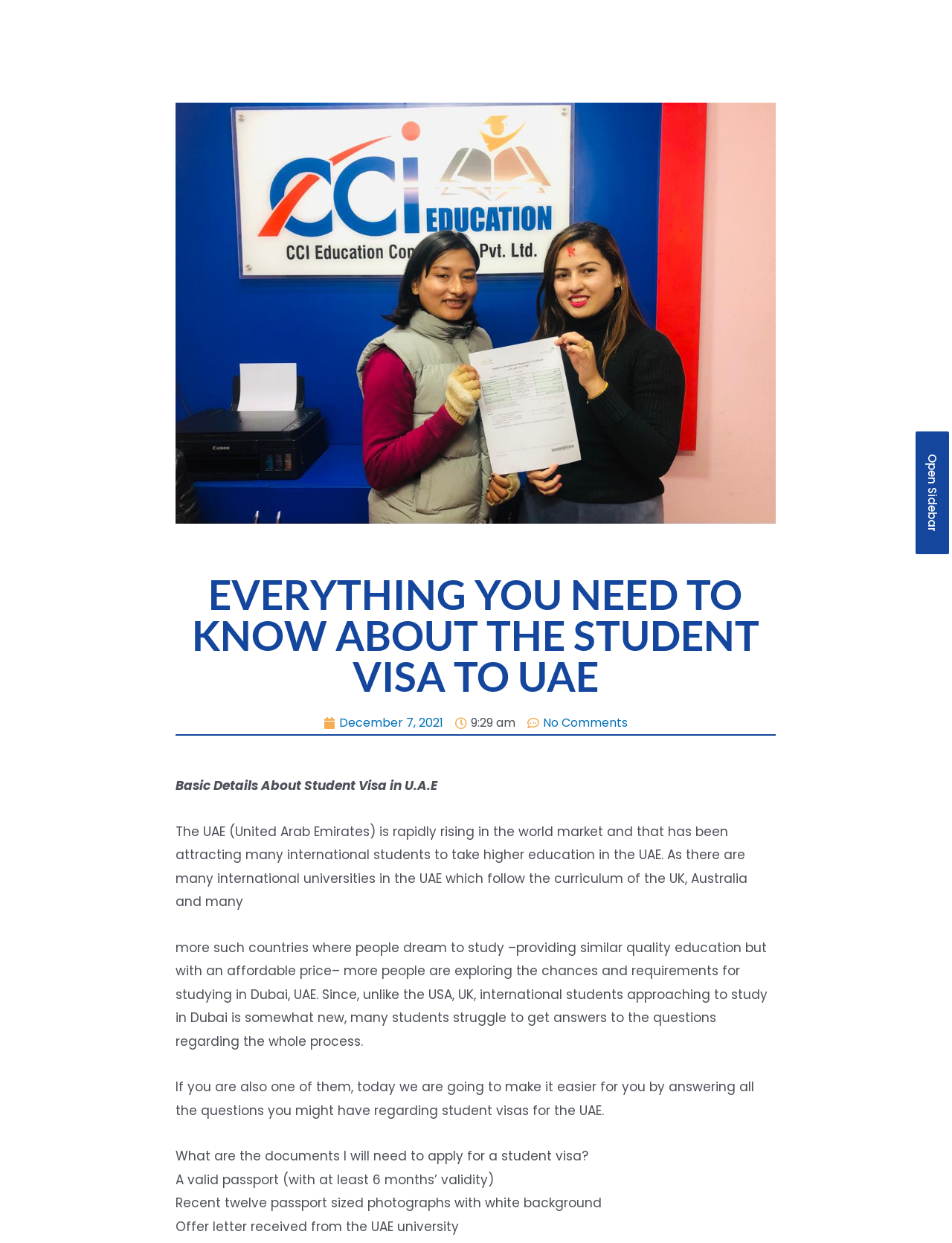Given the description "No Comments", determine the bounding box of the corresponding UI element.

[0.554, 0.573, 0.659, 0.591]